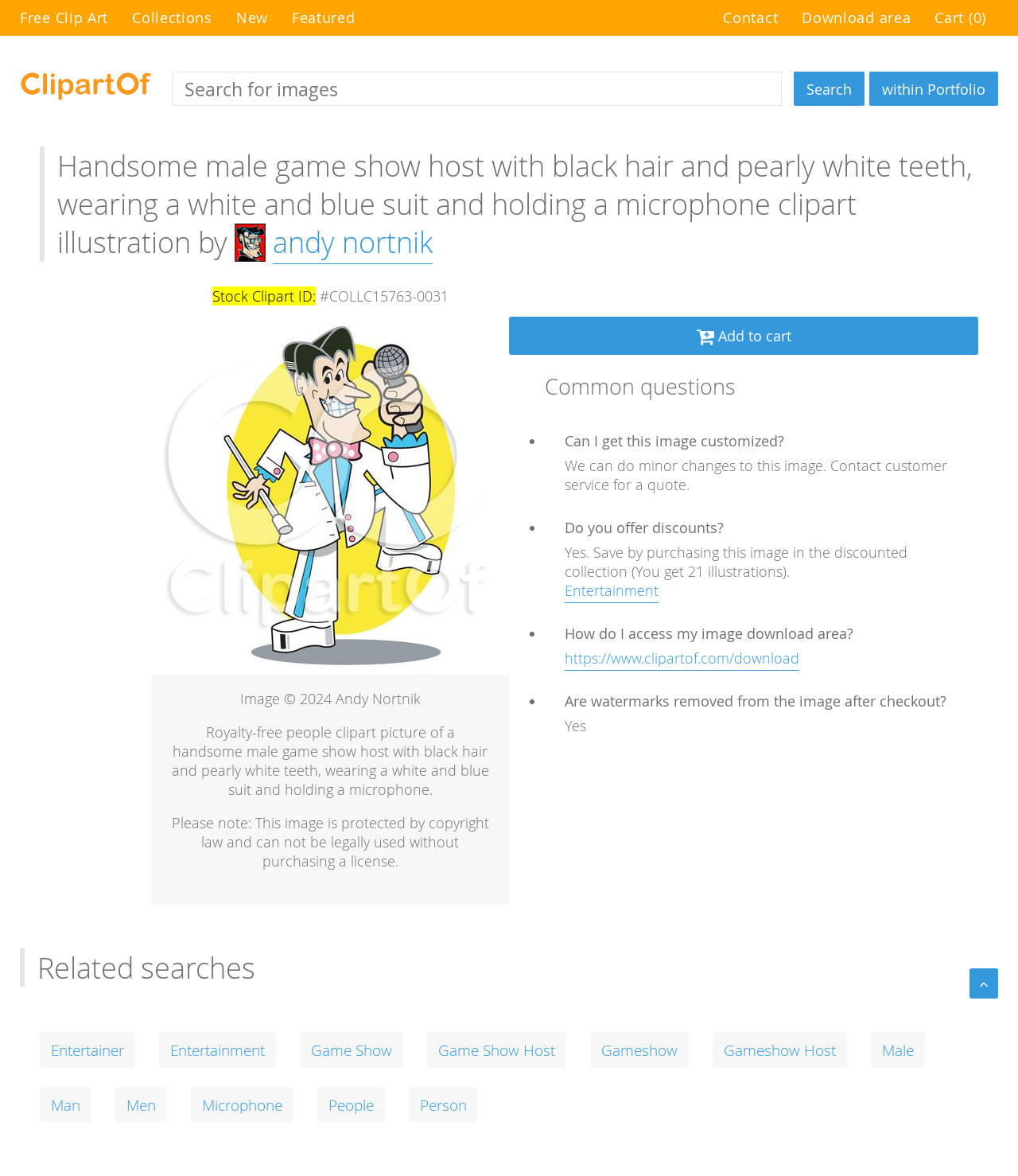Locate the bounding box coordinates of the area that needs to be clicked to fulfill the following instruction: "Search for images". The coordinates should be in the format of four float numbers between 0 and 1, namely [left, top, right, bottom].

[0.169, 0.061, 0.768, 0.09]